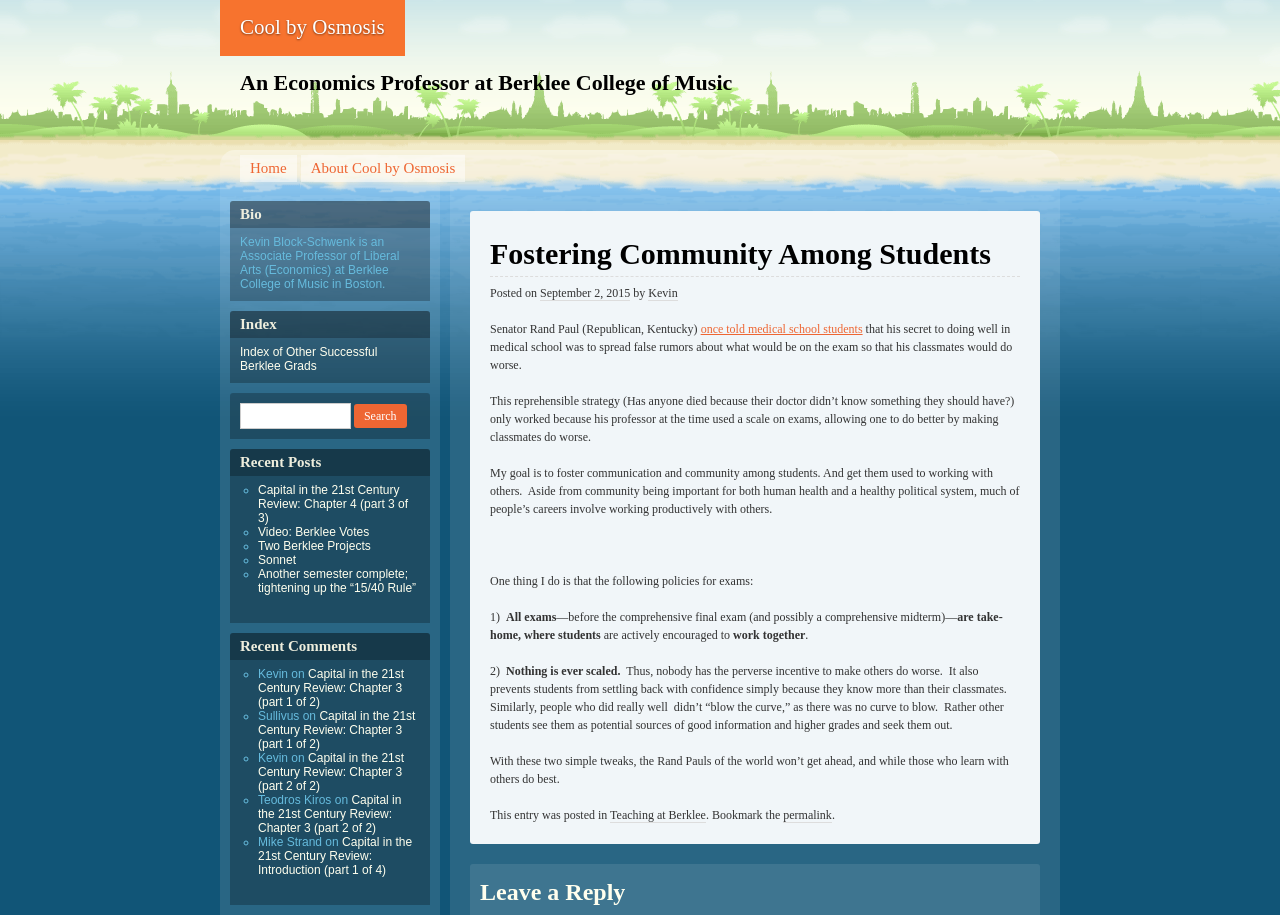Highlight the bounding box coordinates of the region I should click on to meet the following instruction: "View upcoming events".

None